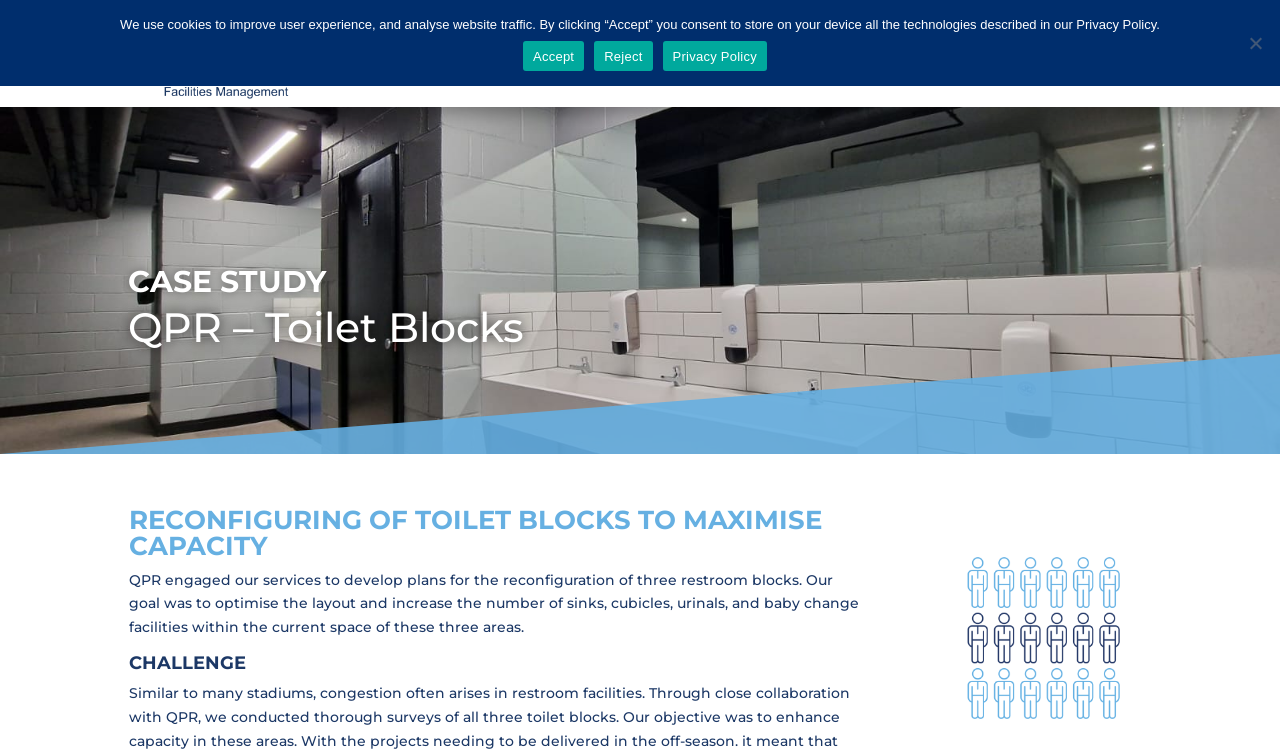Could you provide the bounding box coordinates for the portion of the screen to click to complete this instruction: "read about services"?

[0.614, 0.091, 0.683, 0.121]